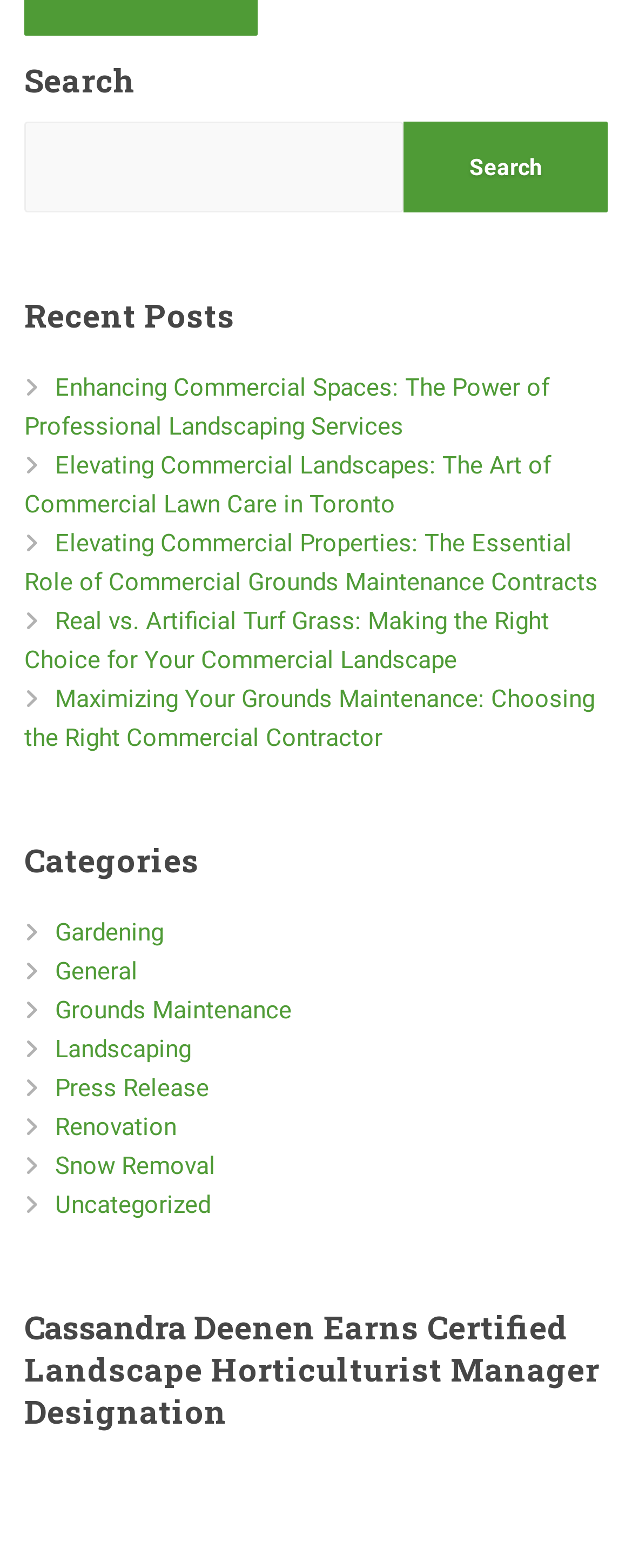Based on the element description, predict the bounding box coordinates (top-left x, top-left y, bottom-right x, bottom-right y) for the UI element in the screenshot: parent_node: Search name="s"

[0.038, 0.078, 0.638, 0.136]